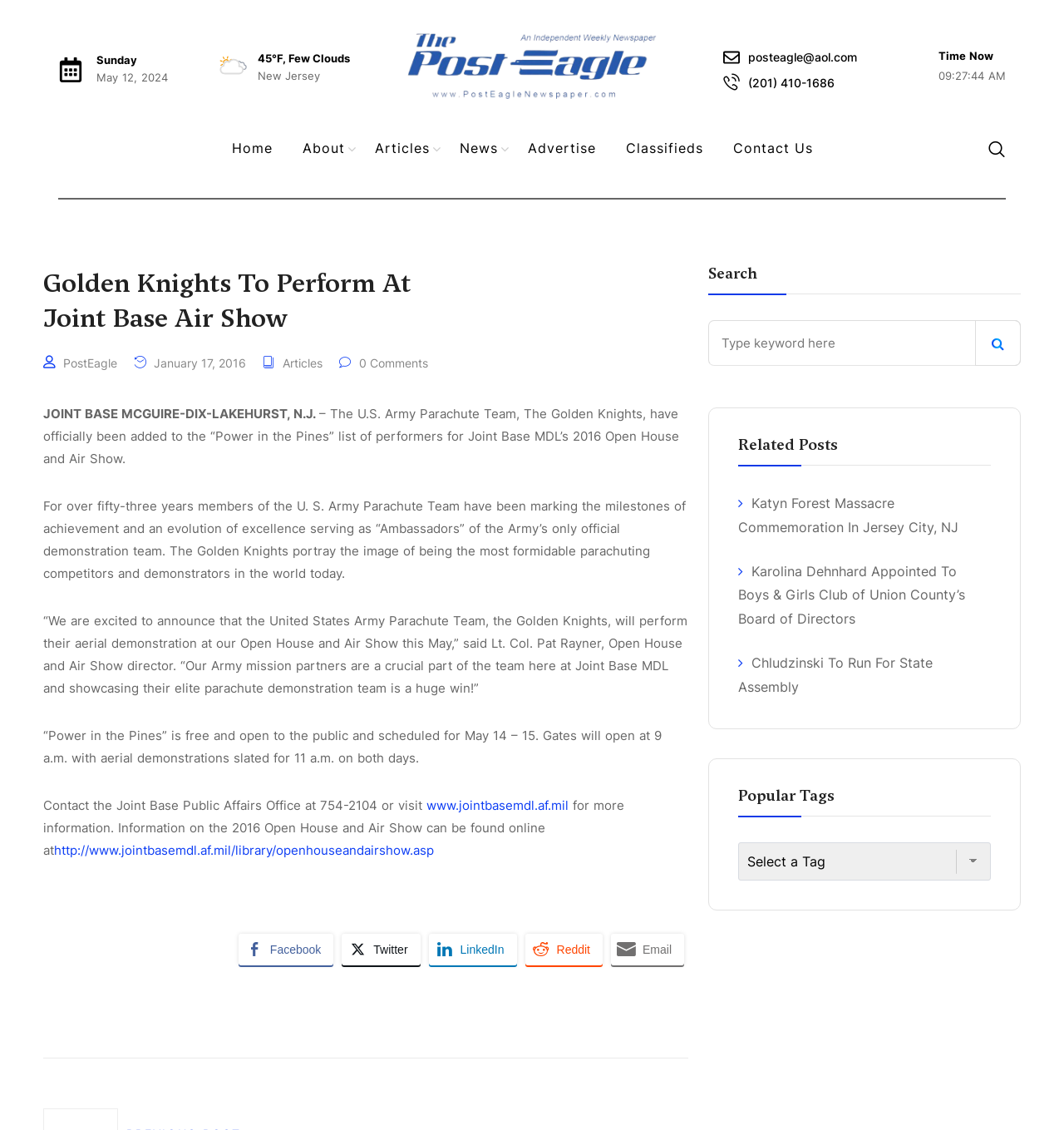Locate the bounding box coordinates of the element that needs to be clicked to carry out the instruction: "Click the 'Home' link". The coordinates should be given as four float numbers ranging from 0 to 1, i.e., [left, top, right, bottom].

[0.204, 0.102, 0.27, 0.16]